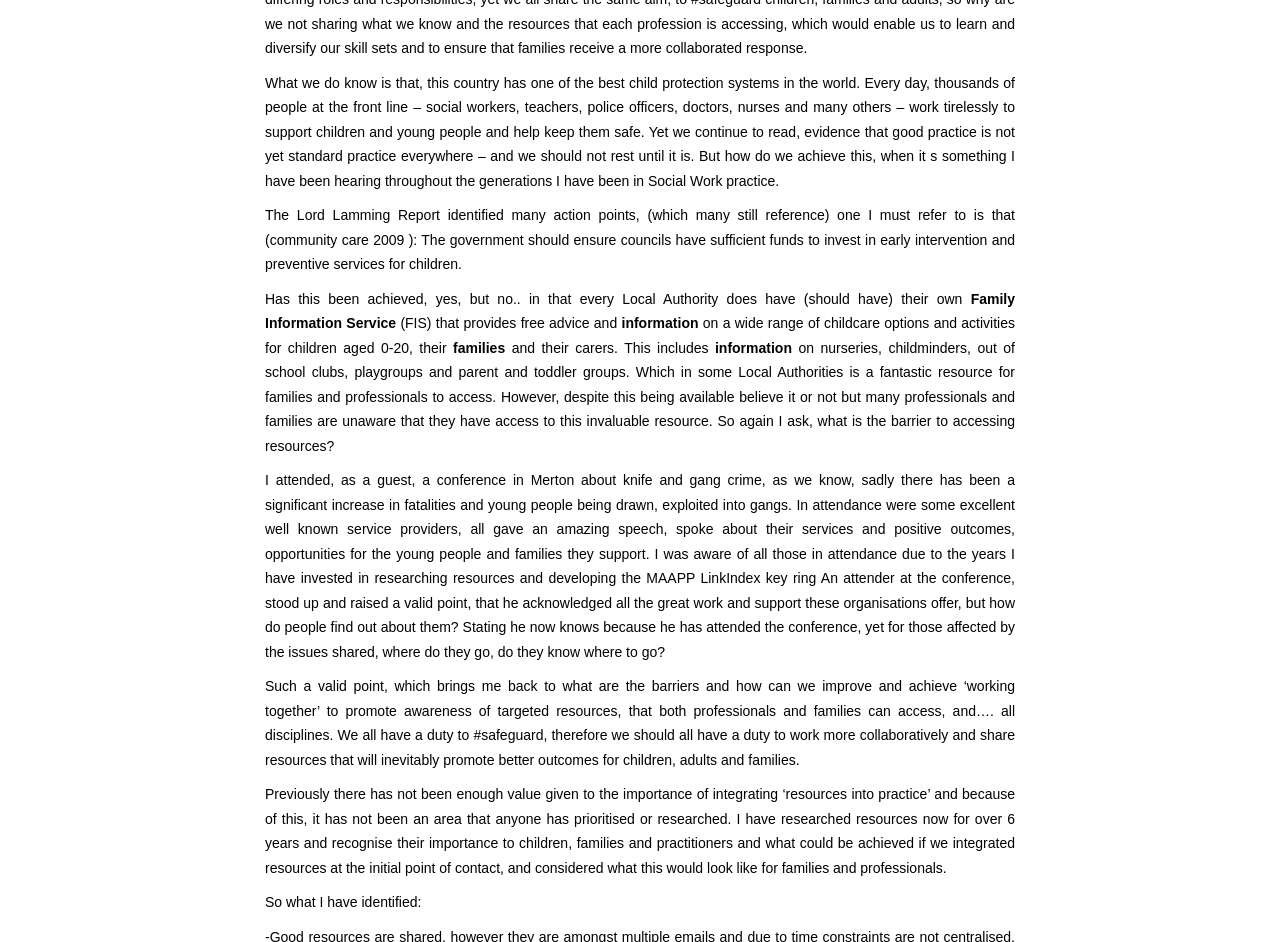Given the description MAAPP LinkIndex key ring, predict the bounding box coordinates of the UI element. Ensure the coordinates are in the format (top-left x, top-left y, bottom-right x, bottom-right y) and all values are between 0 and 1.

[0.505, 0.605, 0.641, 0.622]